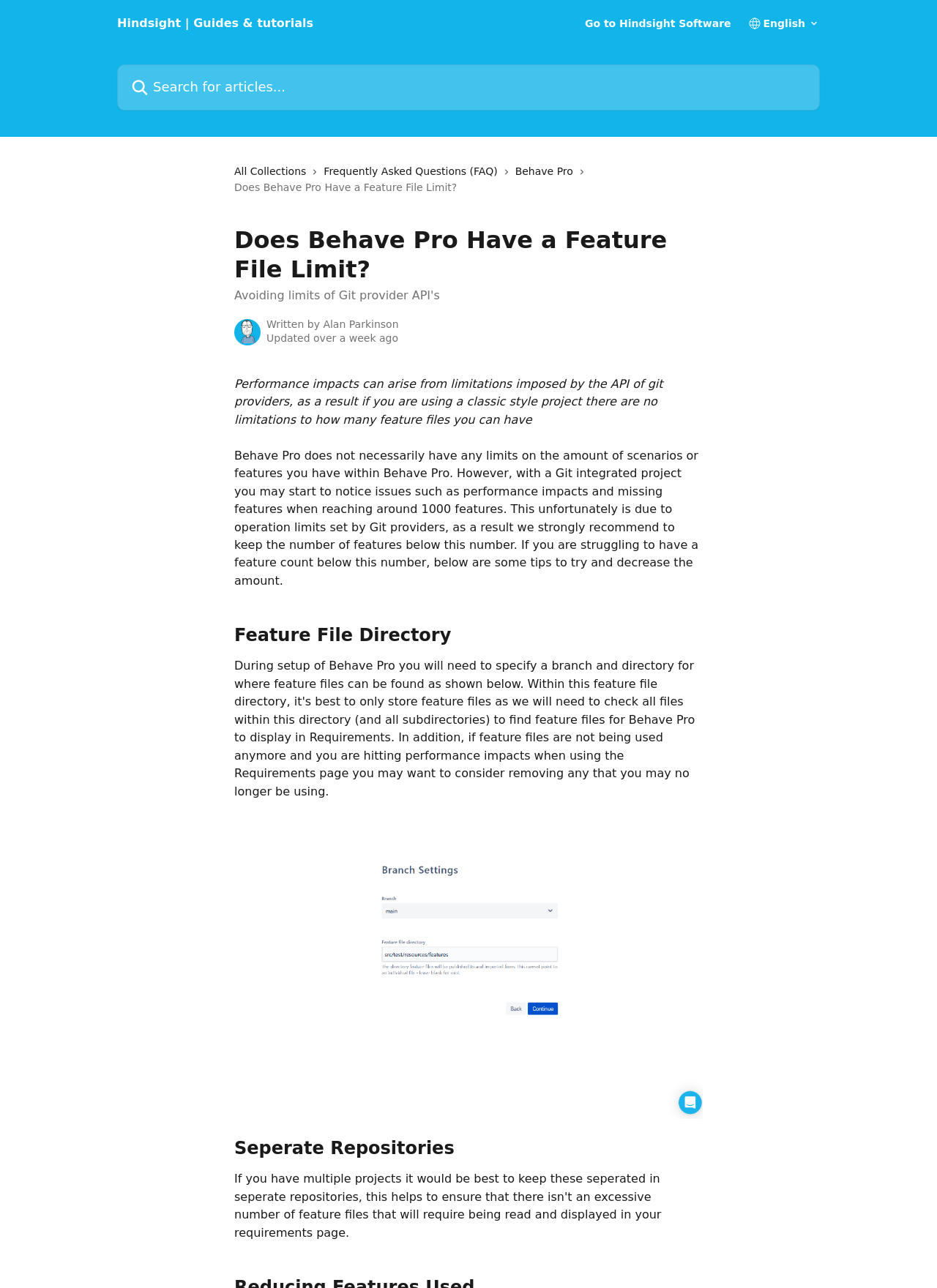Analyze the image and deliver a detailed answer to the question: Who wrote the article?

The article was written by Alan Parkinson, as indicated by the avatar and the 'Written by' text next to it.